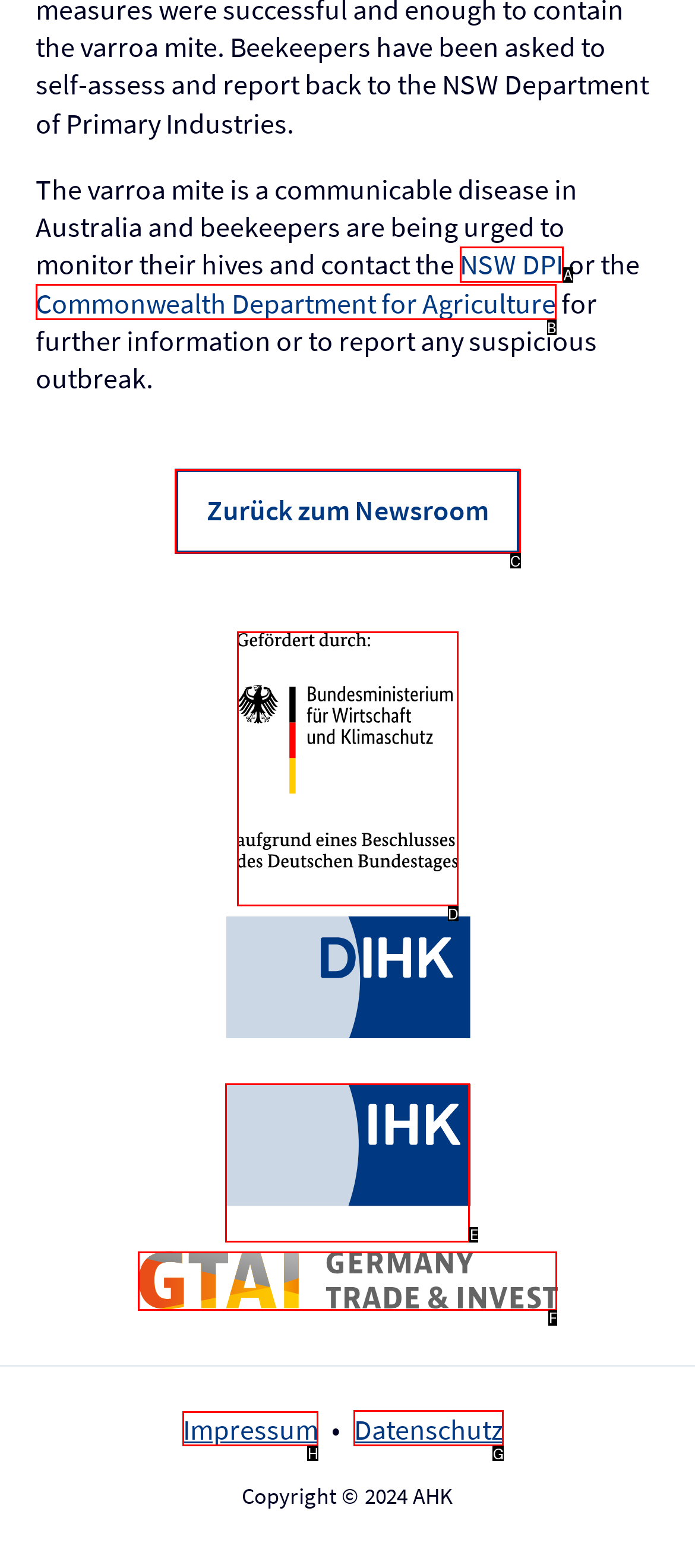Select the option I need to click to accomplish this task: check Impressum
Provide the letter of the selected choice from the given options.

H